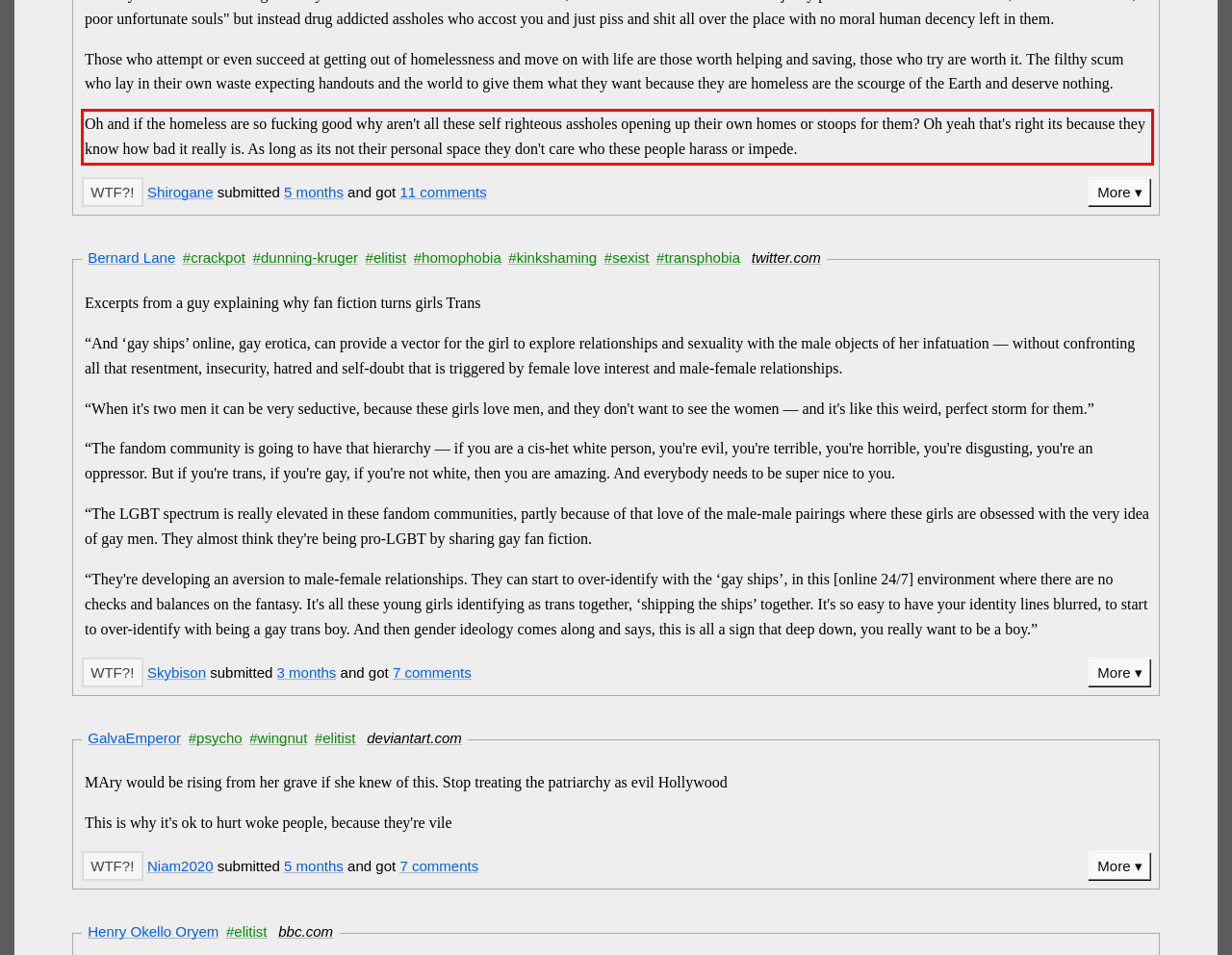Identify the text inside the red bounding box in the provided webpage screenshot and transcribe it.

Oh and if the homeless are so fucking good why aren't all these self righteous assholes opening up their own homes or stoops for them? Oh yeah that's right its because they know how bad it really is. As long as its not their personal space they don't care who these people harass or impede.